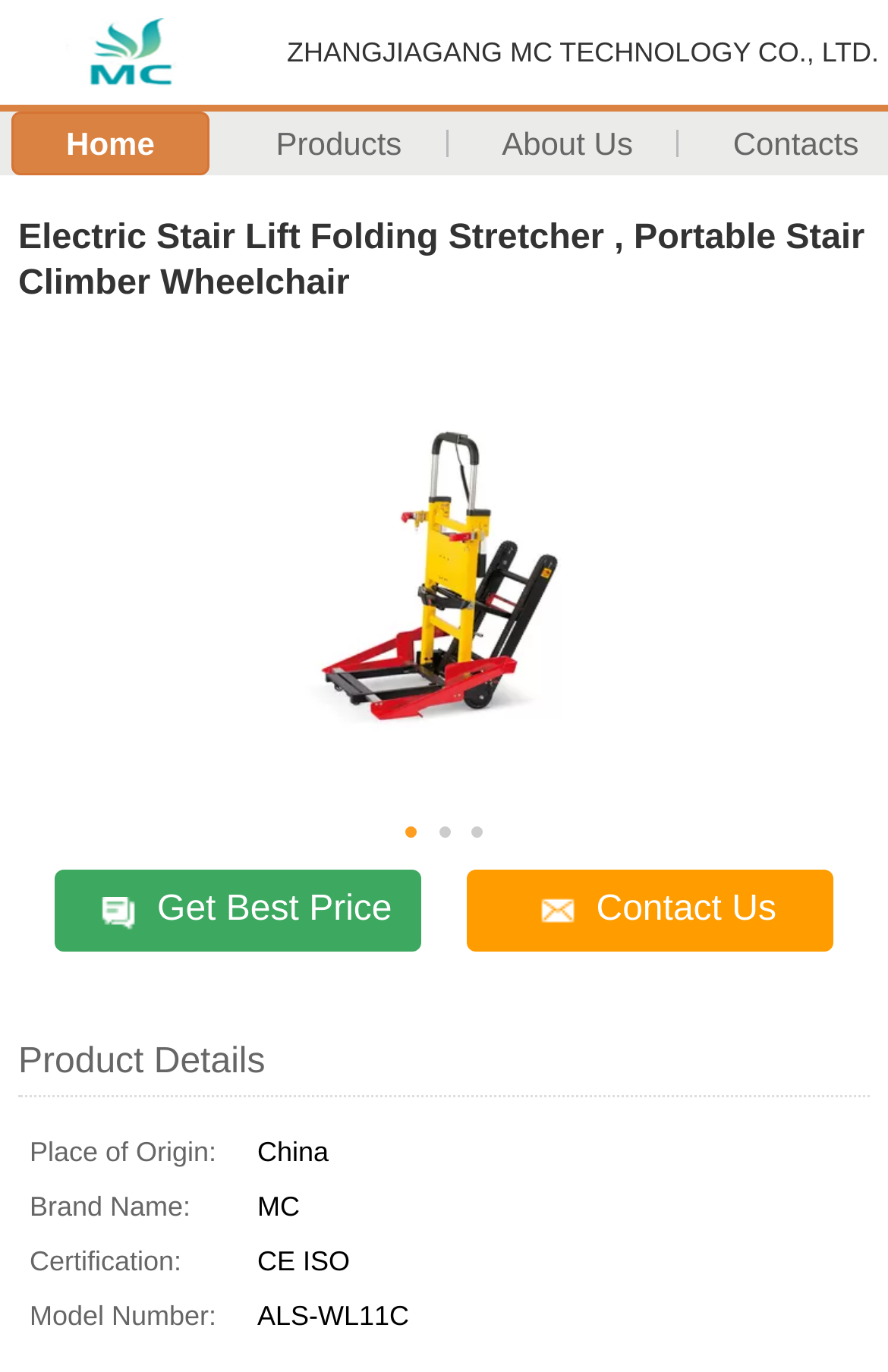Write a detailed summary of the webpage.

This webpage is about a product, specifically an electric stair lift folding stretcher and portable stair climber wheelchair. At the top, there is a company logo and name, "ZHANGJIAGANG MC TECHNOLOGY CO., LTD.", which is also a link. Next to it, there is a navigation menu with three links: "Home", "Products", and "About Us".

Below the navigation menu, there is a large heading that displays the product name, "Electric Stair Lift Folding Stretcher, Portable Stair Climber Wheelchair". On the right side of the heading, there is a large image of the product.

Underneath the heading, there are two links, "Get Best Price" and "Contact Us", which are positioned side by side. Below these links, there is a section labeled "Product Details", which contains a table with four rows. Each row has a row header and a grid cell, displaying information about the product, such as its place of origin, brand name, certification, and model number.

Overall, the webpage is focused on showcasing the product and providing its details, with a simple and organized layout.